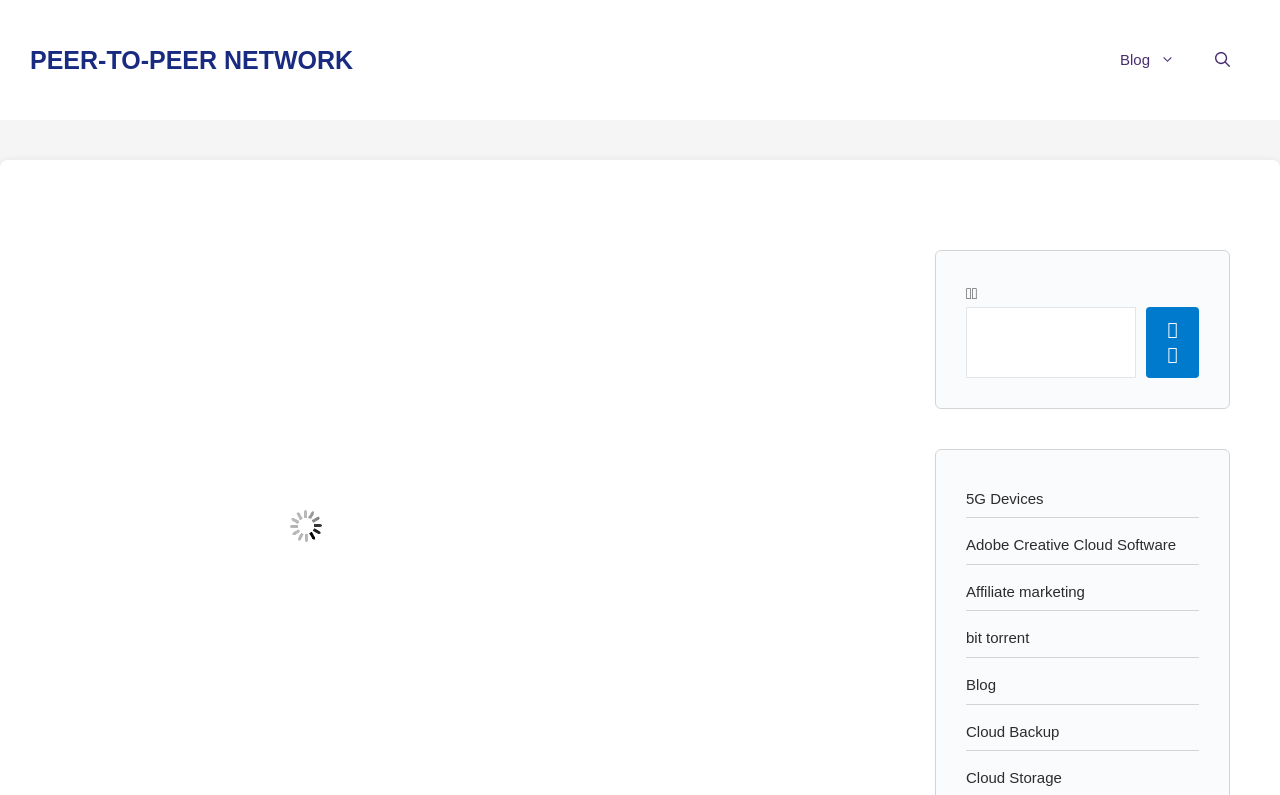Please give a one-word or short phrase response to the following question: 
What are the categories listed in the complementary section?

Various topics